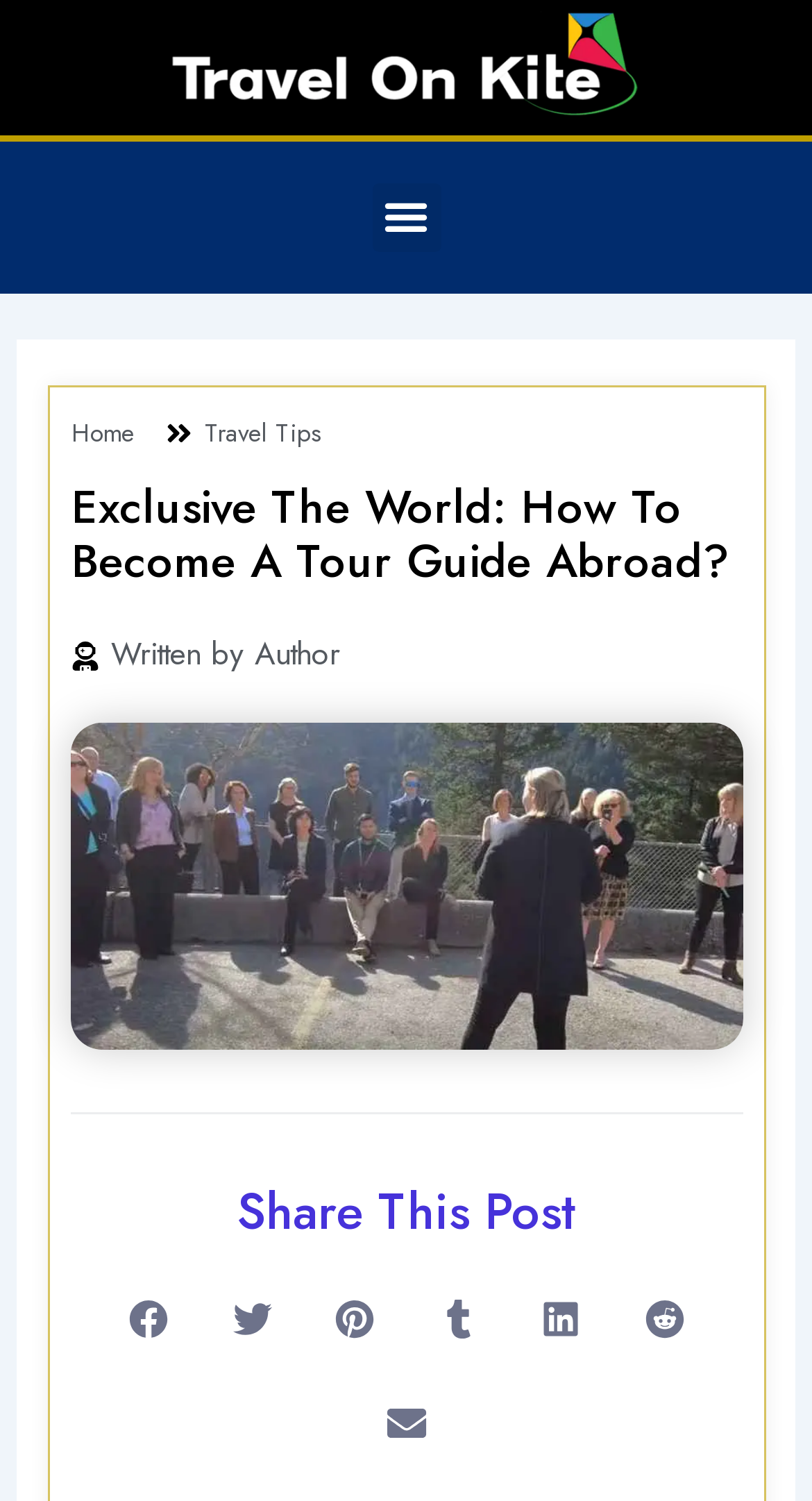Identify the coordinates of the bounding box for the element described below: "Menu". Return the coordinates as four float numbers between 0 and 1: [left, top, right, bottom].

[0.458, 0.122, 0.542, 0.168]